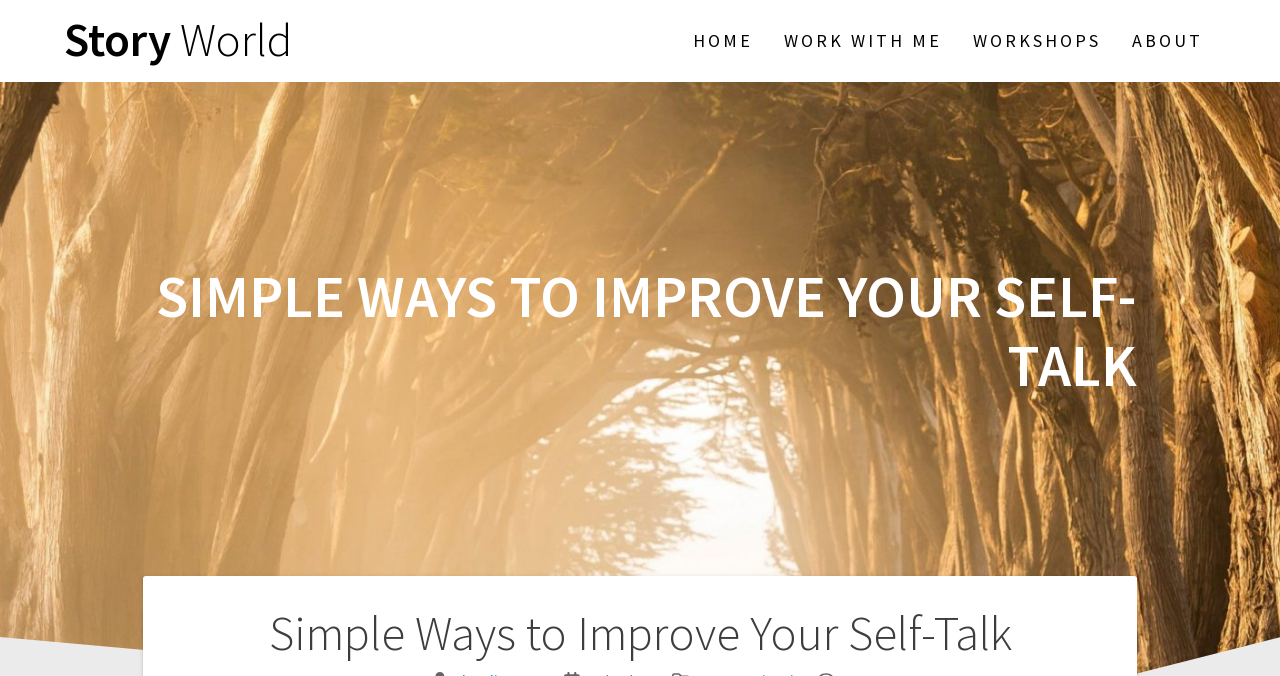Determine the bounding box coordinates (top-left x, top-left y, bottom-right x, bottom-right y) of the UI element described in the following text: Story World

[0.05, 0.026, 0.228, 0.095]